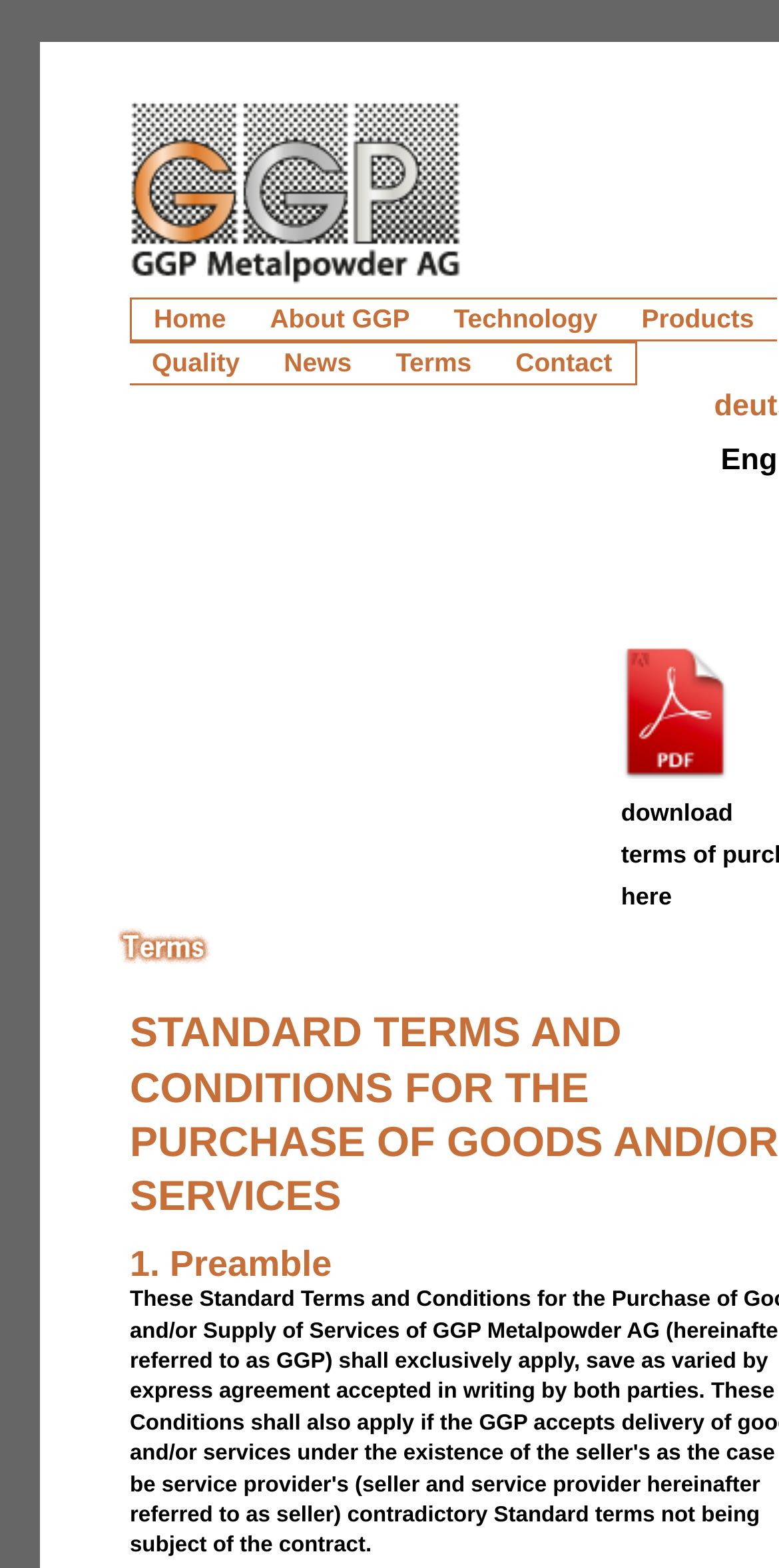Locate the bounding box coordinates of the item that should be clicked to fulfill the instruction: "go to home page".

[0.167, 0.19, 0.318, 0.218]